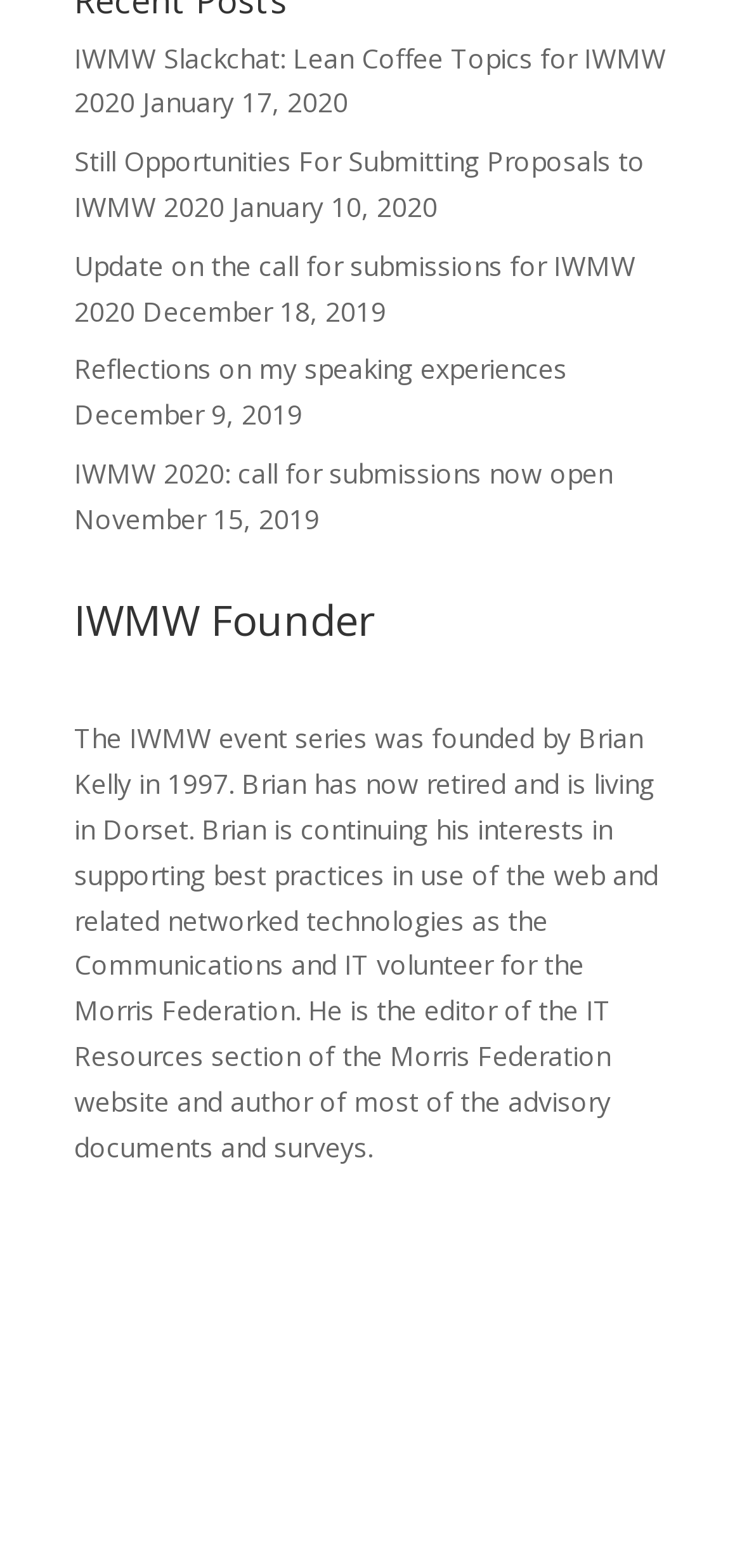Please predict the bounding box coordinates (top-left x, top-left y, bottom-right x, bottom-right y) for the UI element in the screenshot that fits the description: IT Resources

[0.1, 0.633, 0.823, 0.685]